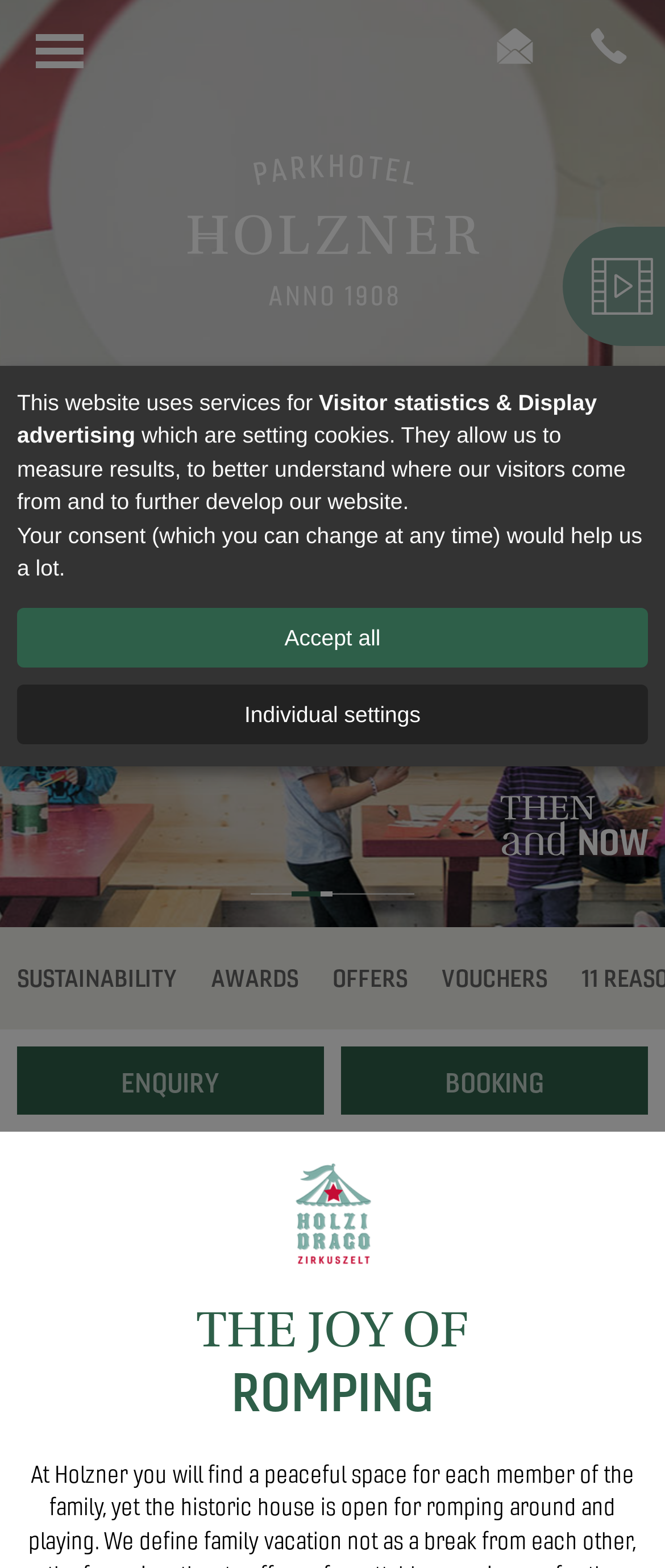Can you determine the bounding box coordinates of the area that needs to be clicked to fulfill the following instruction: "Click the BOOKING link"?

[0.513, 0.667, 0.974, 0.711]